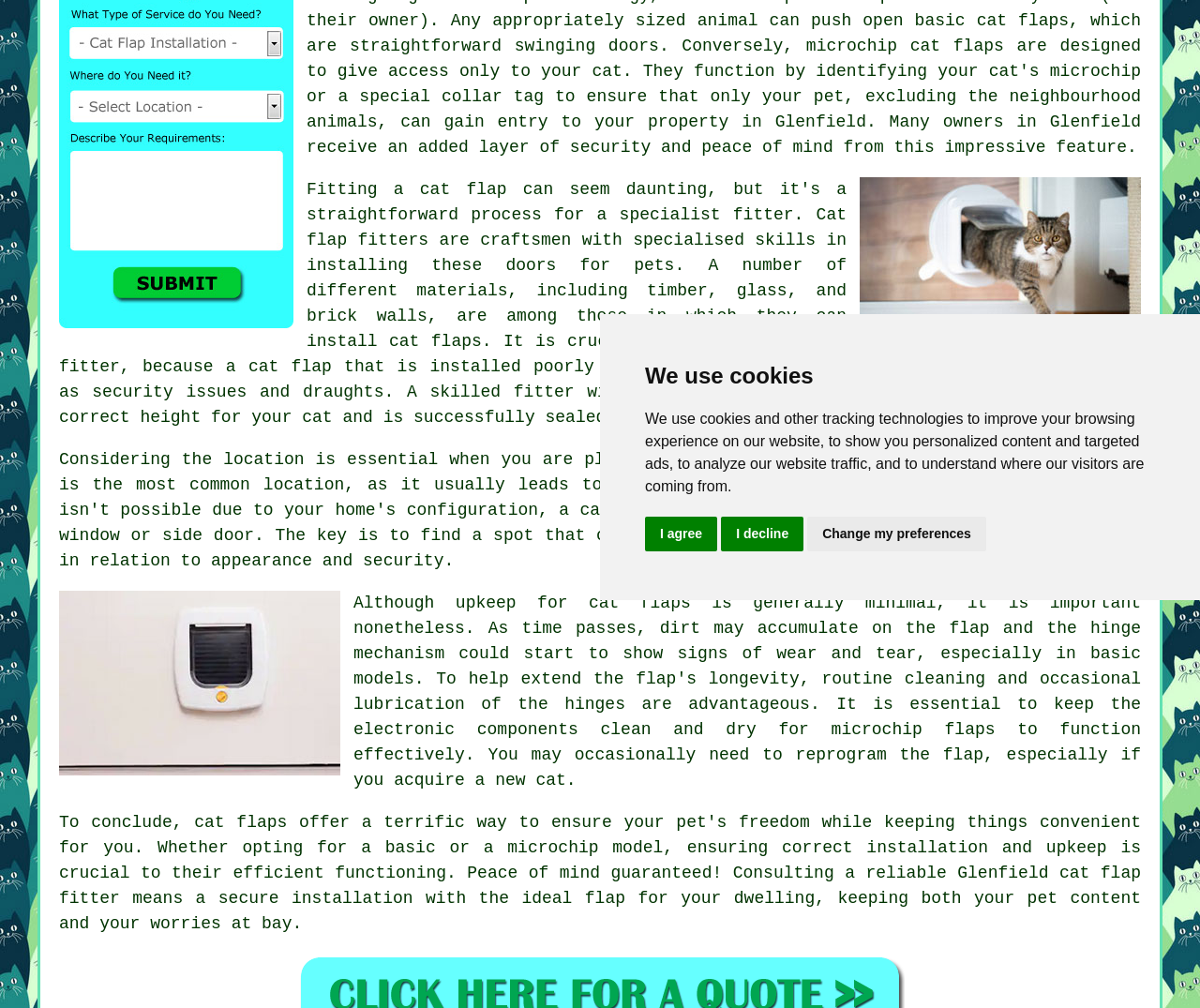Extract the bounding box coordinates of the UI element described by: "fitter". The coordinates should include four float numbers ranging from 0 to 1, e.g., [left, top, right, bottom].

[0.611, 0.204, 0.661, 0.222]